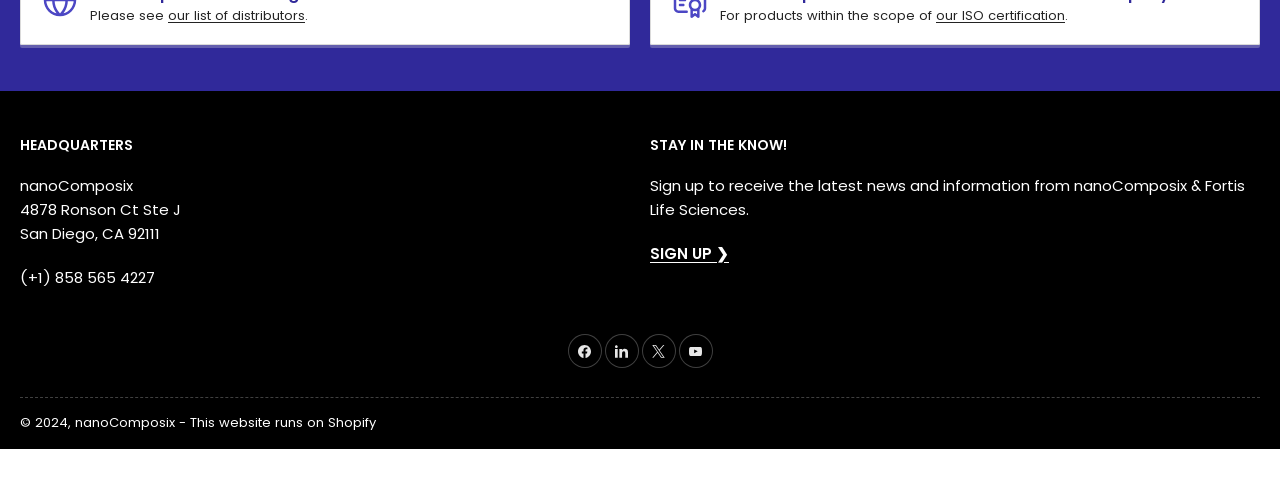Please specify the bounding box coordinates for the clickable region that will help you carry out the instruction: "Check the company's headquarters address".

[0.016, 0.436, 0.104, 0.48]